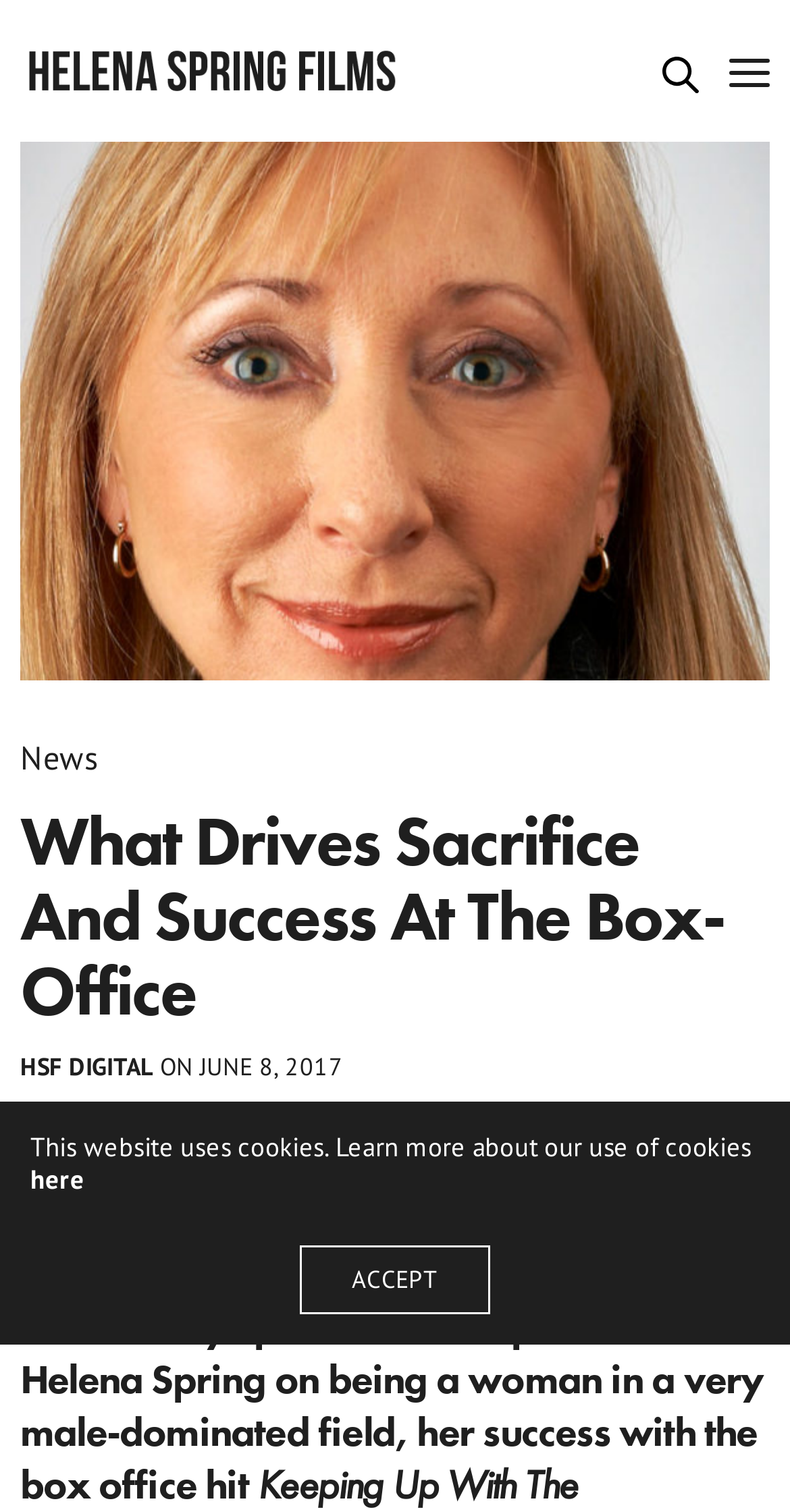Provide the bounding box coordinates for the specified HTML element described in this description: "News". The coordinates should be four float numbers ranging from 0 to 1, in the format [left, top, right, bottom].

[0.026, 0.49, 0.126, 0.511]